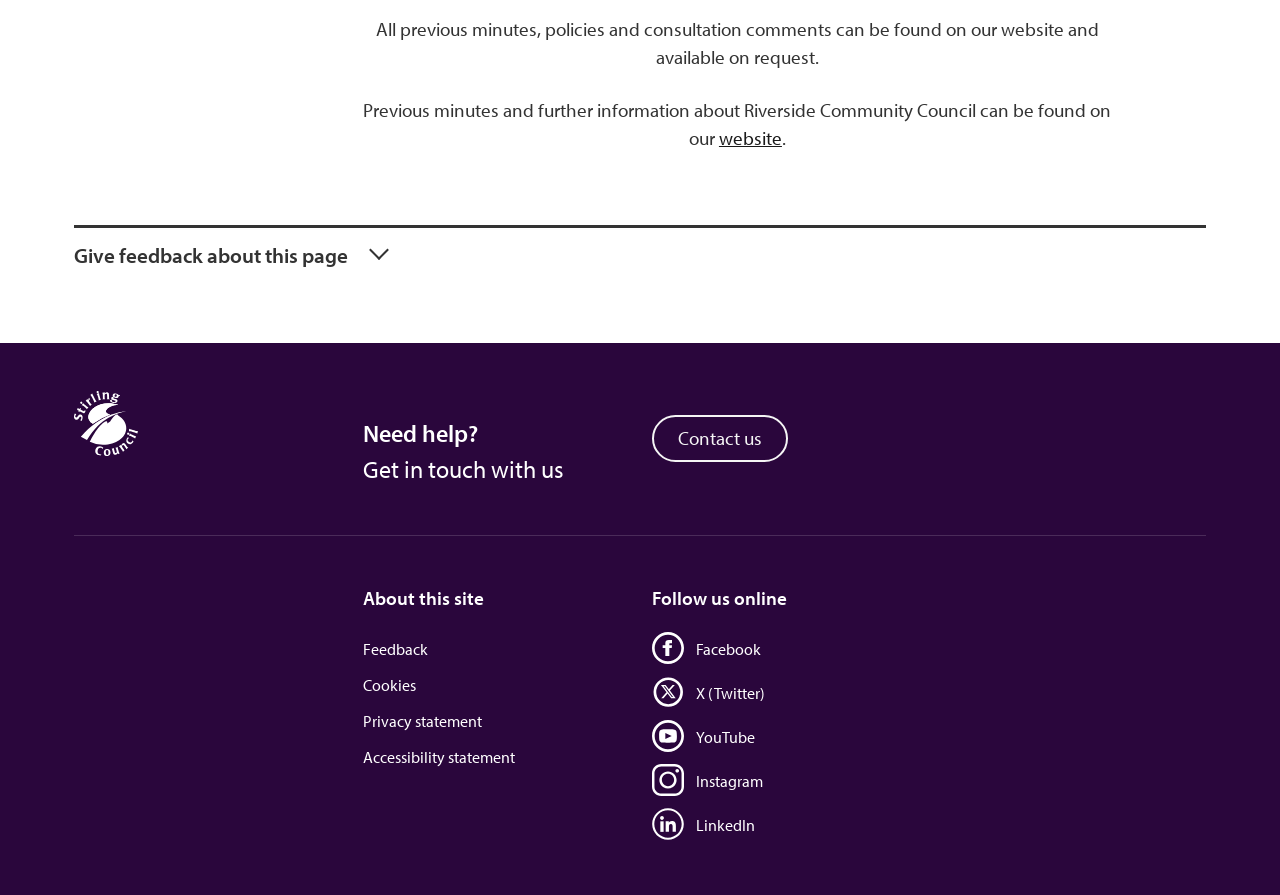What social media platforms does the council have?
Analyze the image and deliver a detailed answer to the question.

The answer can be found by looking at the 'Follow us online' section, where there are links to the council's social media platforms, including Facebook, Twitter, YouTube, Instagram, and LinkedIn.